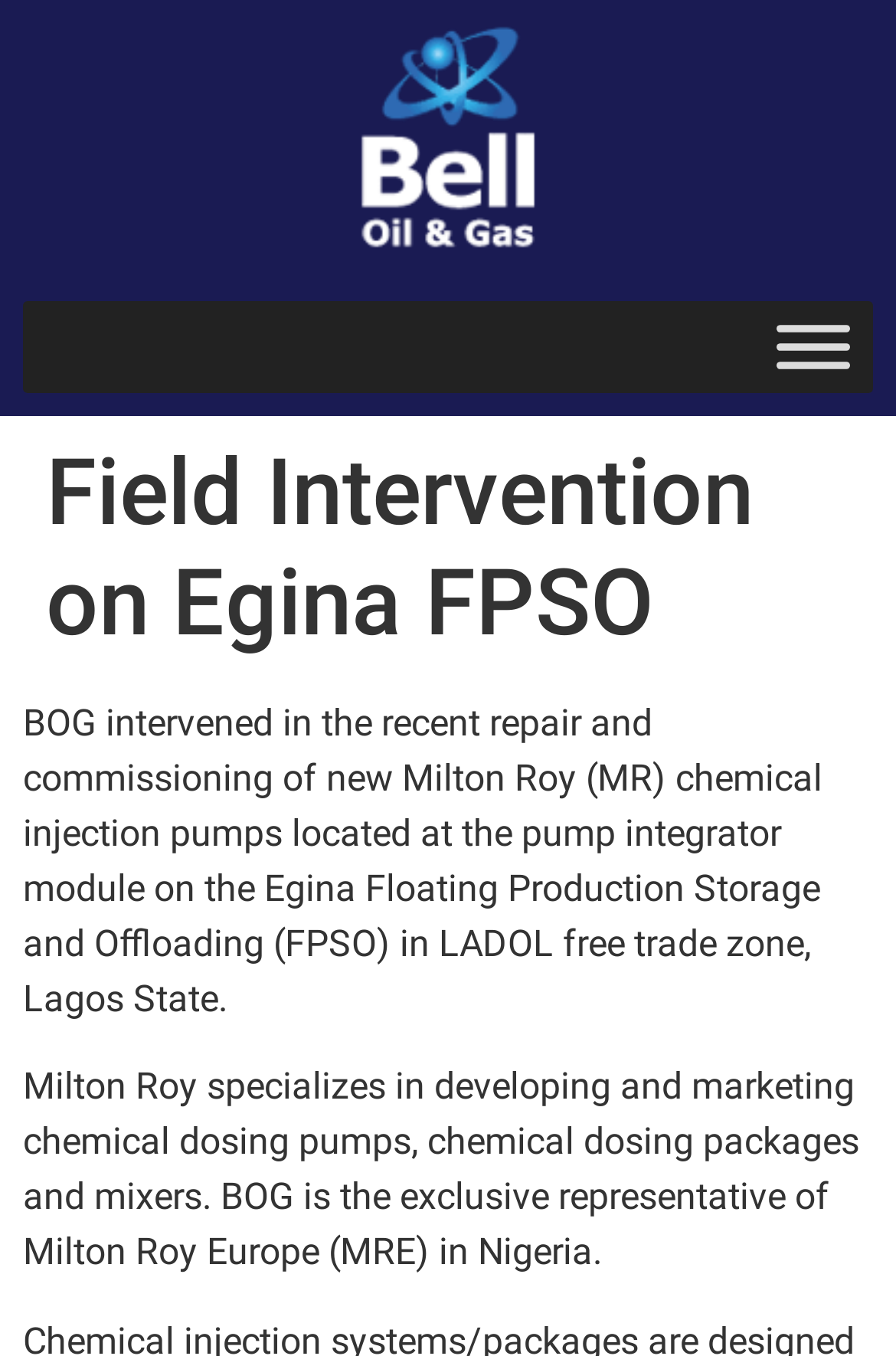Find the coordinates for the bounding box of the element with this description: "aria-label="Toggle Menu"".

[0.867, 0.239, 0.949, 0.272]